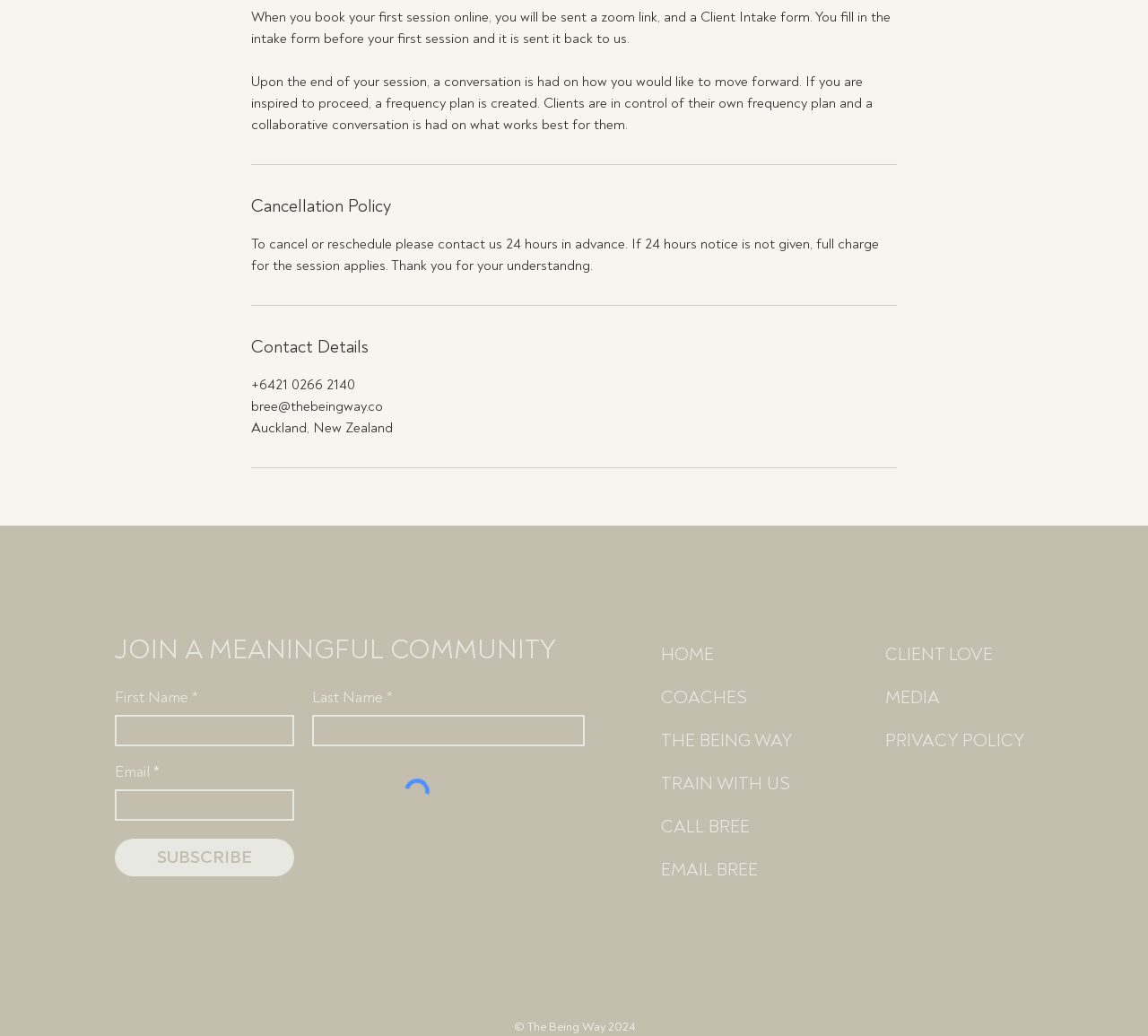Identify and provide the bounding box for the element described by: "name="last-name"".

[0.272, 0.69, 0.509, 0.721]